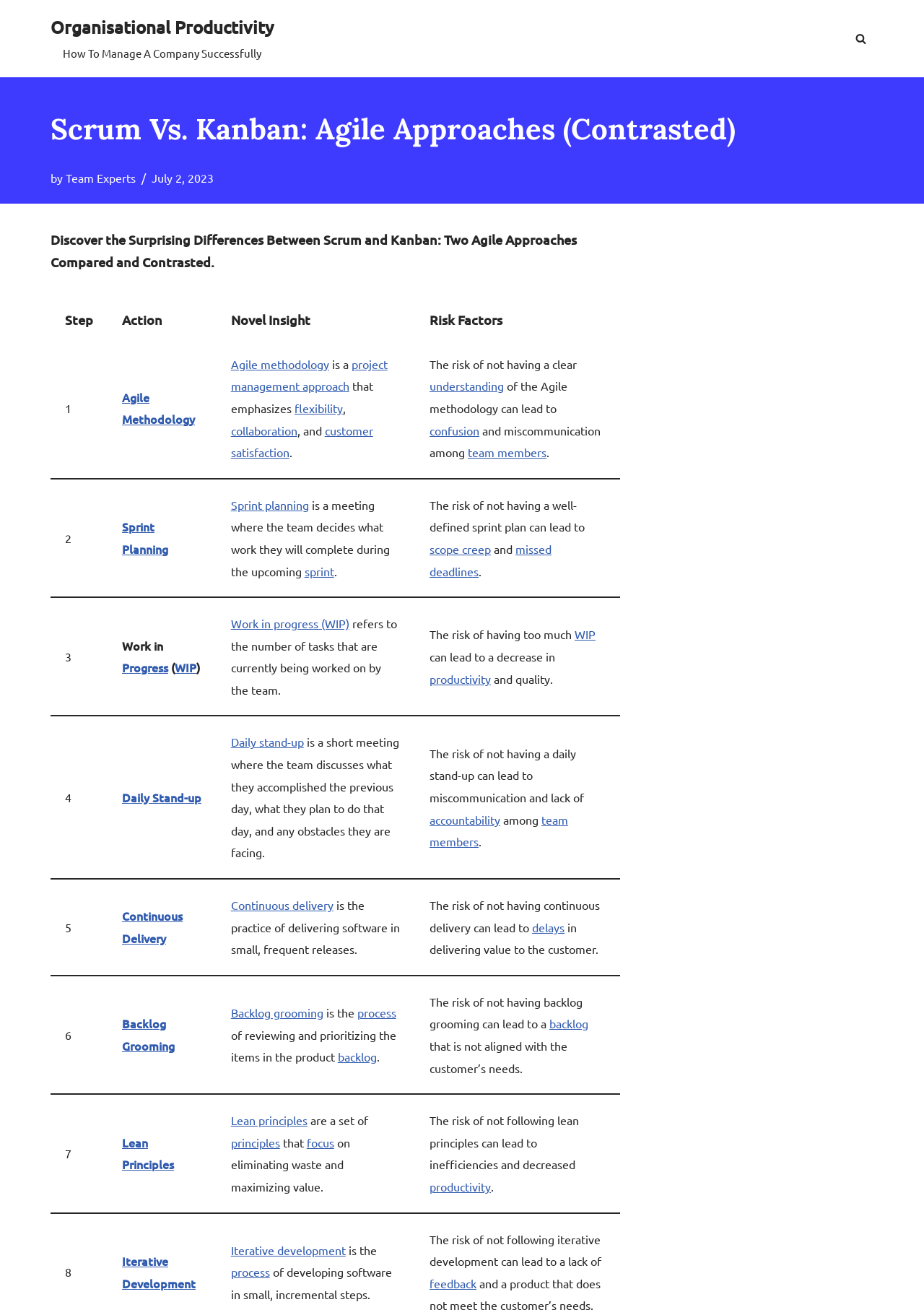Find the bounding box coordinates of the element to click in order to complete the given instruction: "Explore 'Continuous Delivery'."

[0.132, 0.69, 0.198, 0.719]